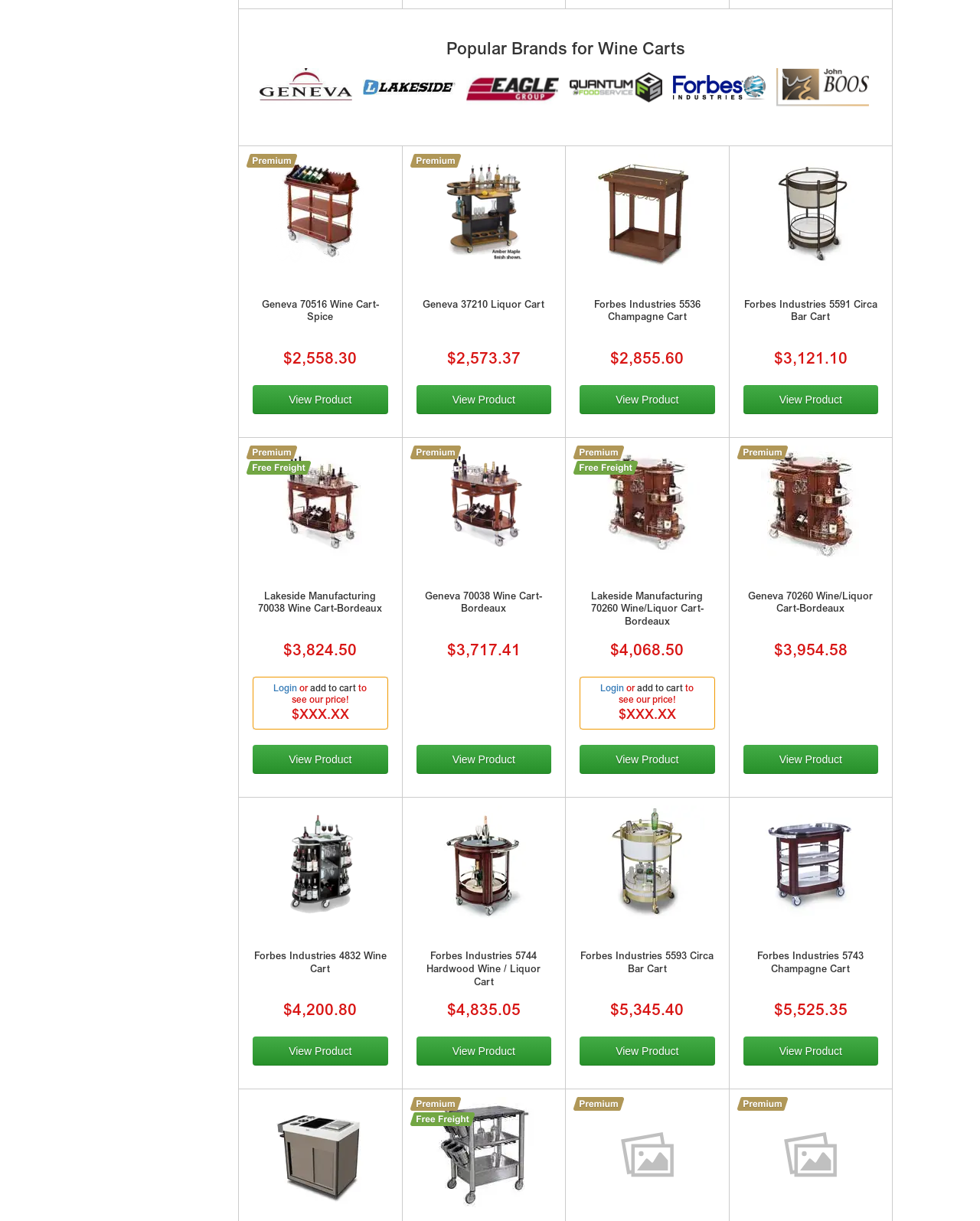Please locate the bounding box coordinates of the element that should be clicked to complete the given instruction: "View Forbes Industries 5536 Champagne Cart product".

[0.584, 0.126, 0.737, 0.22]